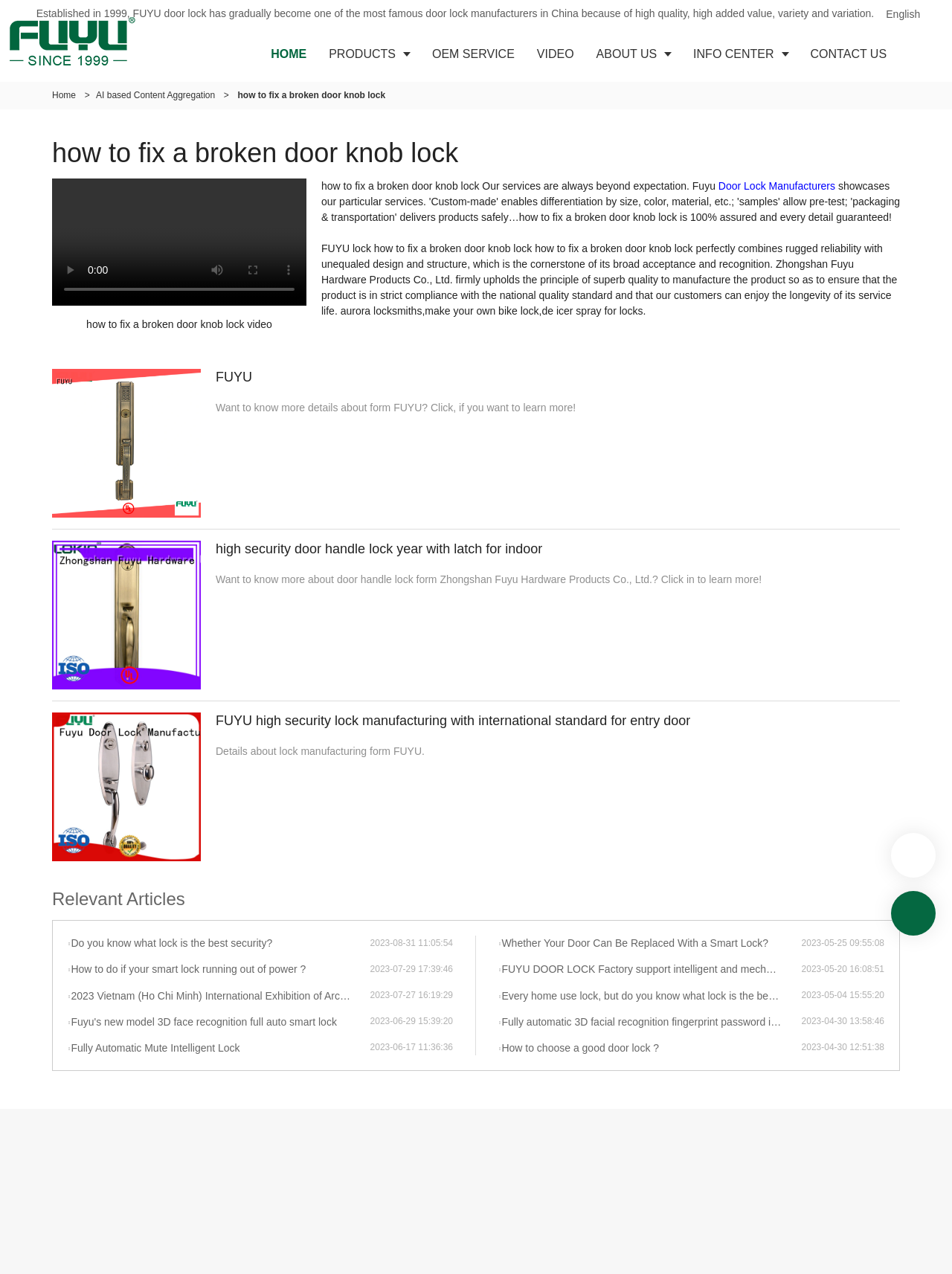Find the bounding box coordinates for the element that must be clicked to complete the instruction: "Learn more about door handle lock". The coordinates should be four float numbers between 0 and 1, indicated as [left, top, right, bottom].

[0.055, 0.424, 0.945, 0.541]